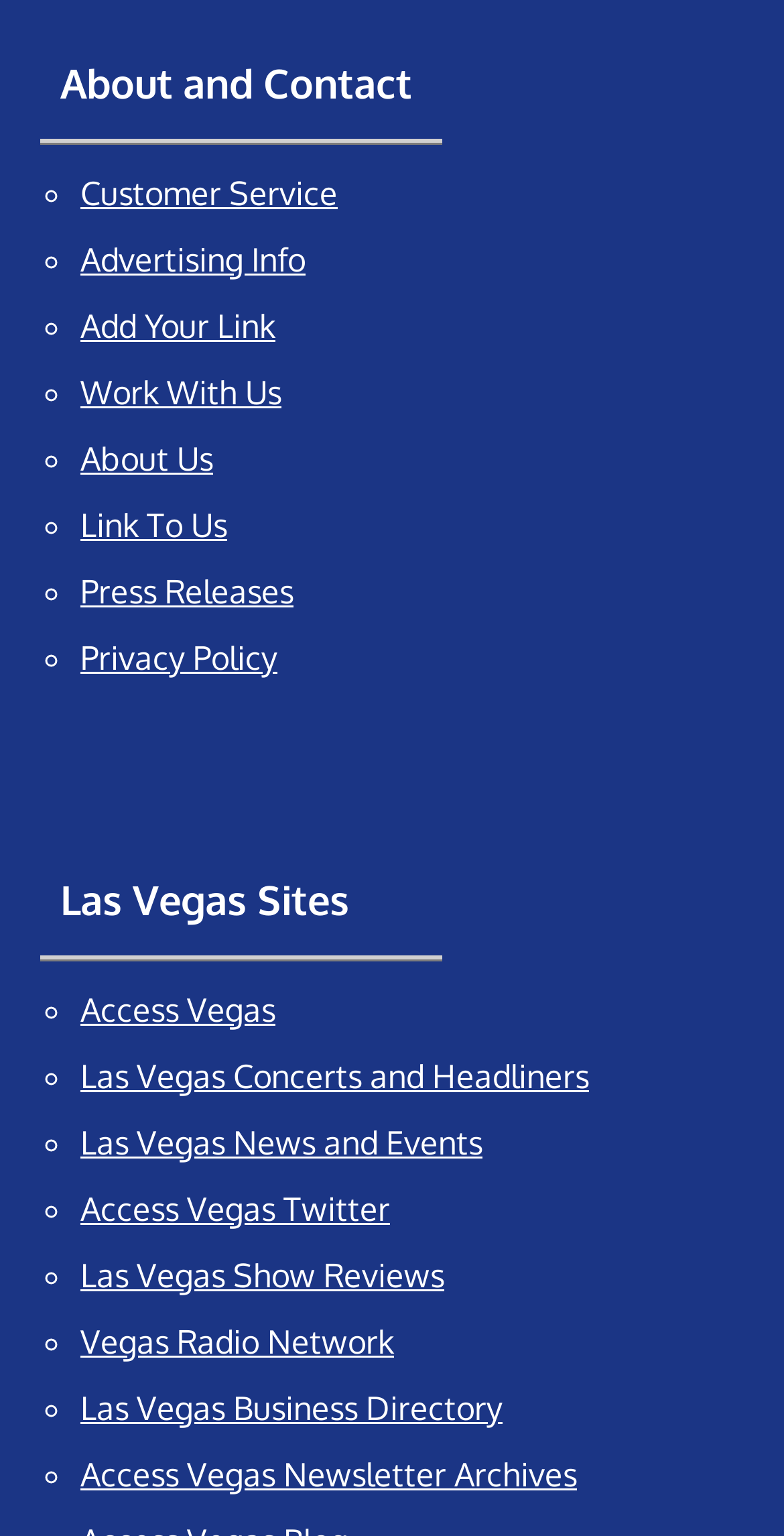Identify the bounding box coordinates for the region of the element that should be clicked to carry out the instruction: "Learn about the company". The bounding box coordinates should be four float numbers between 0 and 1, i.e., [left, top, right, bottom].

[0.103, 0.286, 0.272, 0.312]